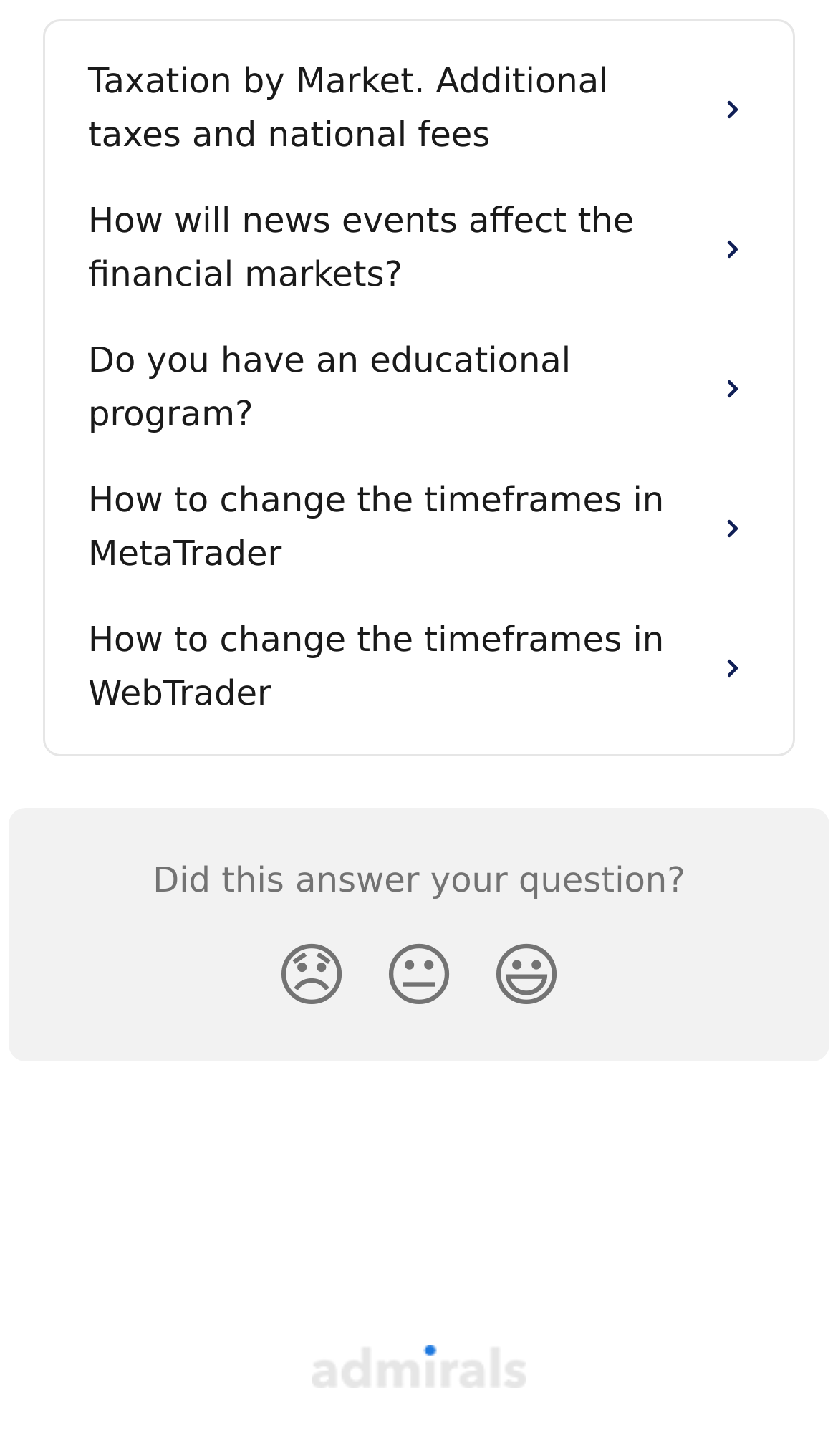Determine the bounding box coordinates for the HTML element mentioned in the following description: "alt="Help Center"". The coordinates should be a list of four floats ranging from 0 to 1, represented as [left, top, right, bottom].

[0.372, 0.922, 0.628, 0.953]